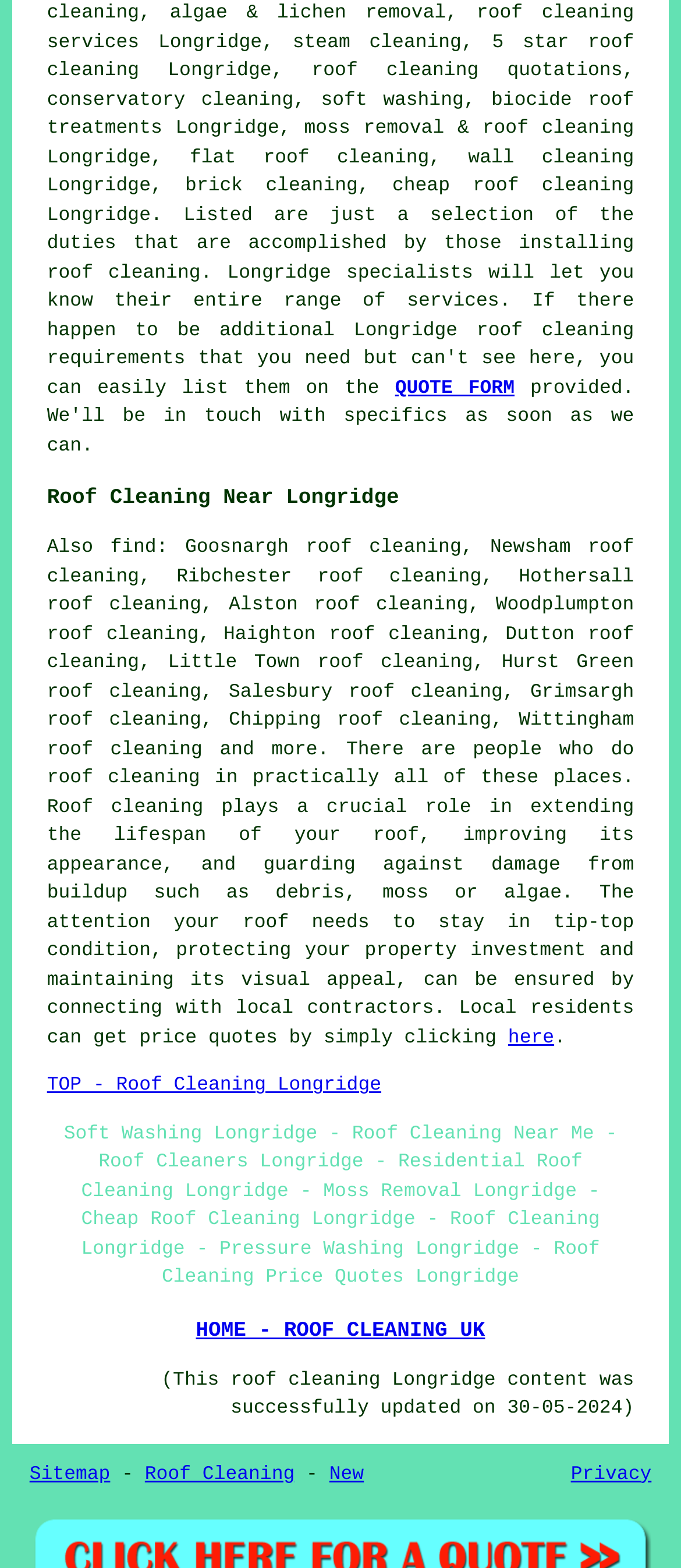What is the last updated date of the webpage content? Examine the screenshot and reply using just one word or a brief phrase.

30-05-2024